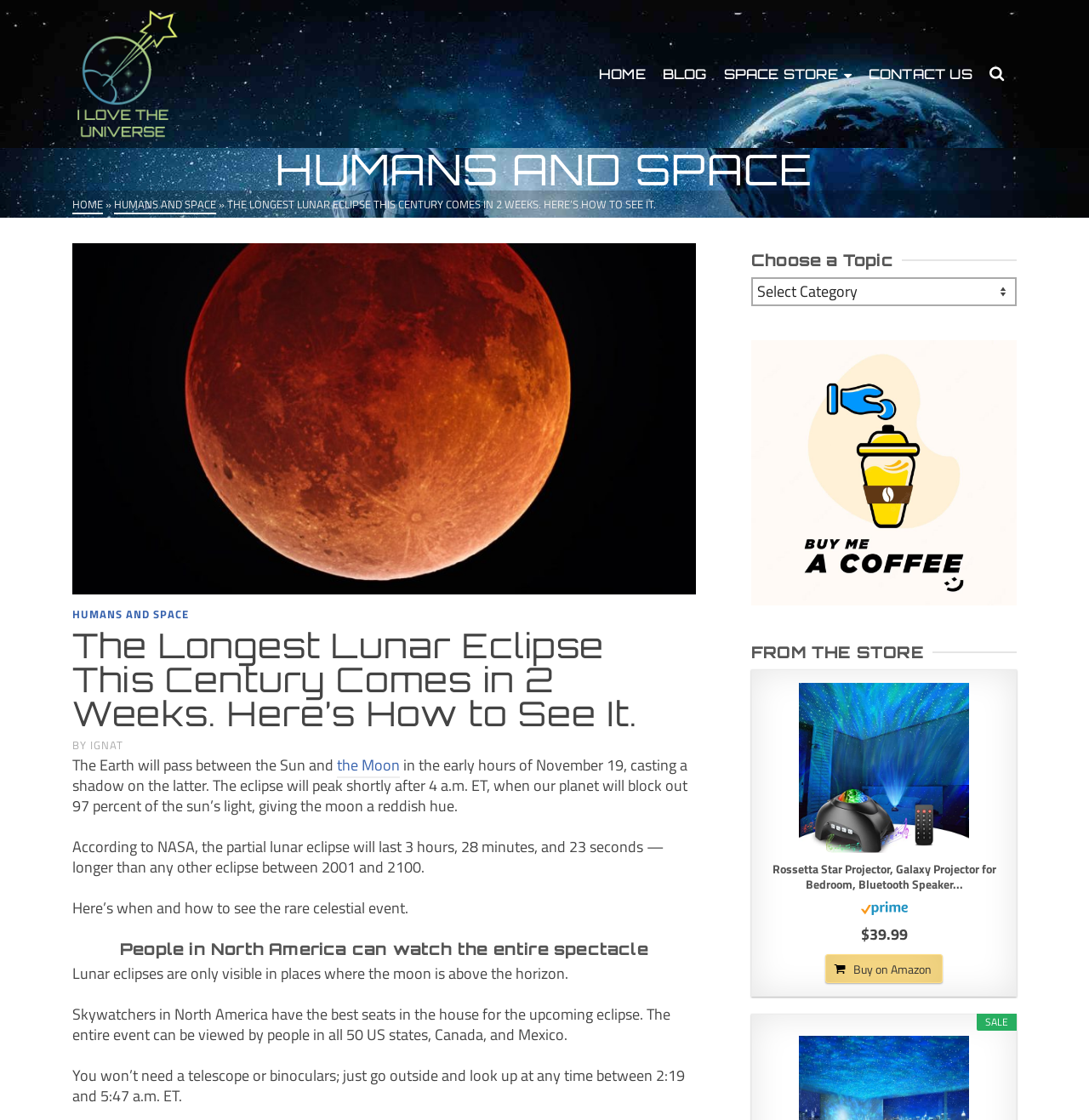Identify the bounding box coordinates of the section that should be clicked to achieve the task described: "Search for something".

[0.901, 0.047, 0.934, 0.085]